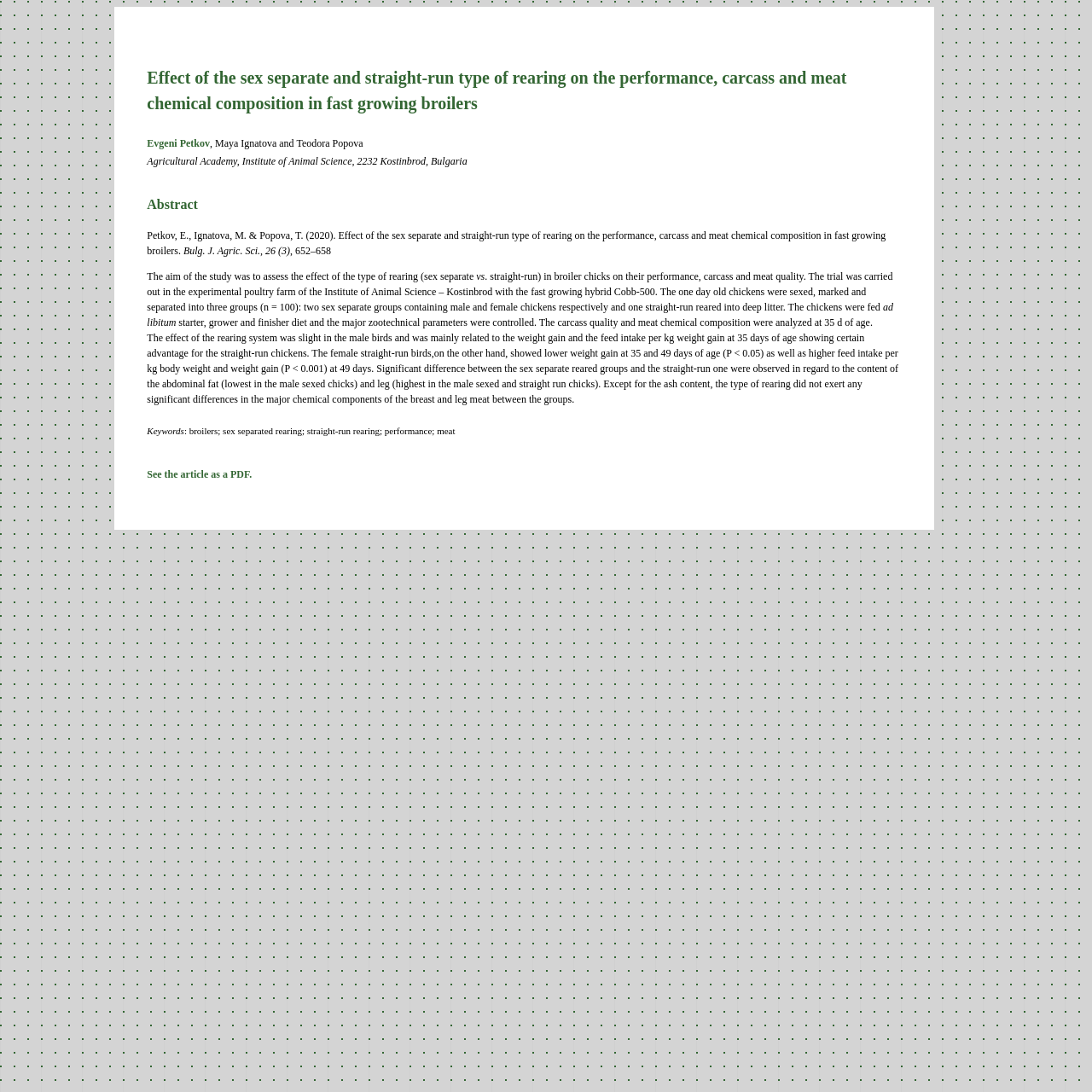Describe all the key features of the webpage in detail.

The webpage is dedicated to the Bulgarian Journal of Agricultural Sciences, specifically showcasing an article titled "Effect of the sex separate and straight-run type of rearing on the performance, carcass and meat chemical composition in fast growing broilers." 

At the top, there is a heading with the article title, followed by the authors' names, Evgeni Petkov, Maya Ignatova, and Teodora Popova, along with their affiliation, the Agricultural Academy, Institute of Animal Science, in Kostinbrod, Bulgaria.

Below the authors' information, there is an "Abstract" heading, which is followed by a brief summary of the article. The summary is divided into several paragraphs, describing the aim of the study, the methodology, and the results. The text is dense and filled with technical terms related to the field of agricultural science.

To the right of the abstract, there is a citation in the format of a journal article, including the authors, title, journal name, volume, and page numbers. 

Further down, there are keywords related to the article, including "broilers," "sex separated rearing," "straight-run rearing," "performance," and "meat." 

Finally, at the bottom, there is a heading "See the article as a PDF," which is accompanied by a link to access the full article in PDF format.